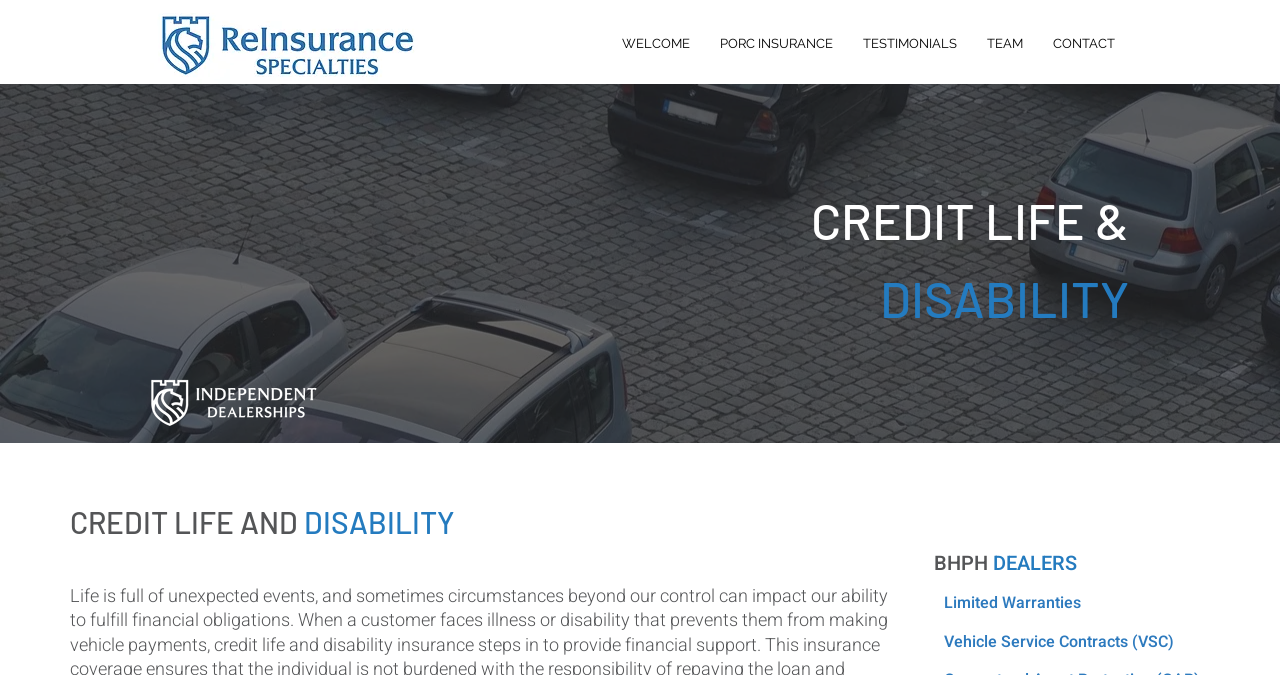How many types of contracts are mentioned?
Based on the image, provide a one-word or brief-phrase response.

2